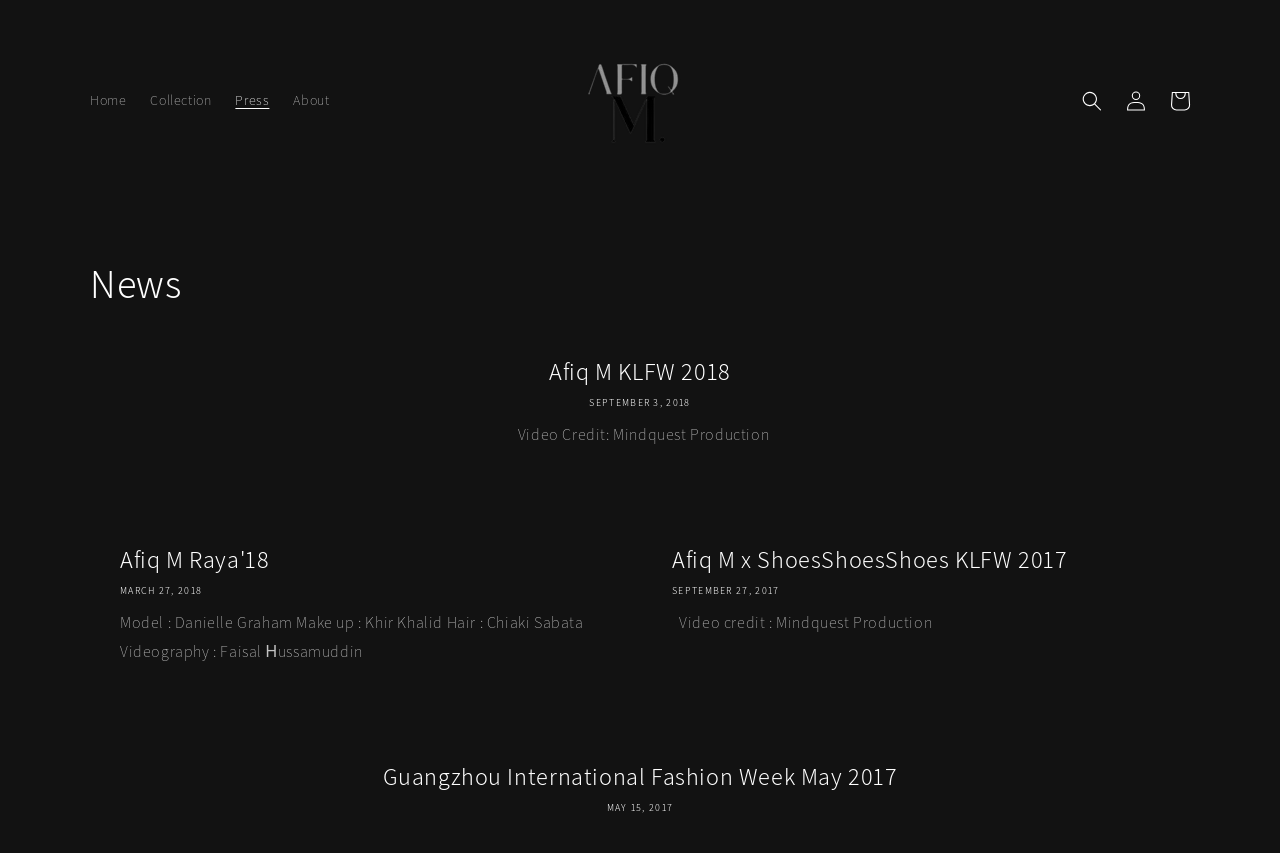Highlight the bounding box coordinates of the element that should be clicked to carry out the following instruction: "Log in to the website". The coordinates must be given as four float numbers ranging from 0 to 1, i.e., [left, top, right, bottom].

[0.87, 0.092, 0.905, 0.144]